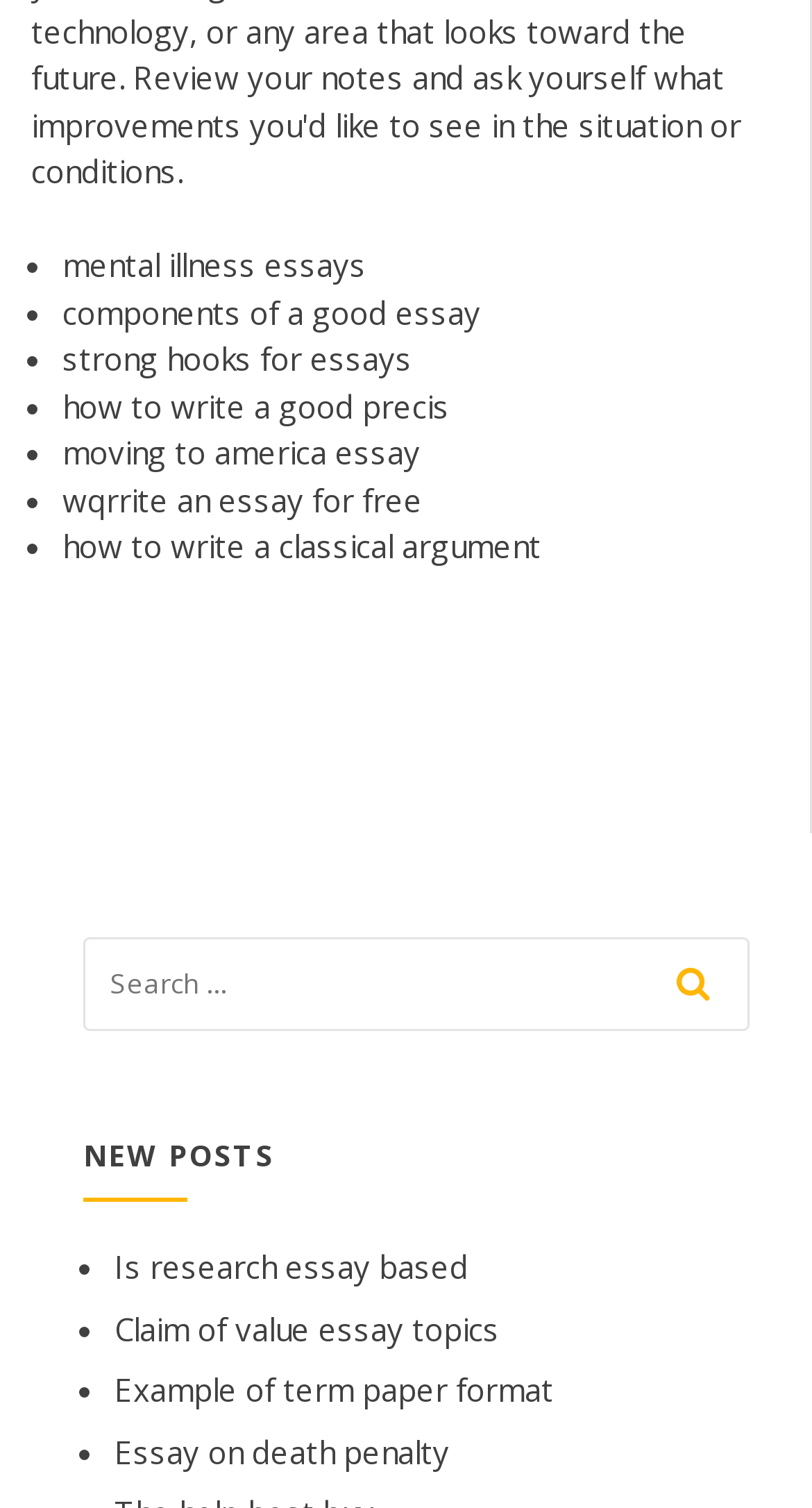Using the description: "name="s" placeholder="Search …"", determine the UI element's bounding box coordinates. Ensure the coordinates are in the format of four float numbers between 0 and 1, i.e., [left, top, right, bottom].

[0.103, 0.621, 0.923, 0.684]